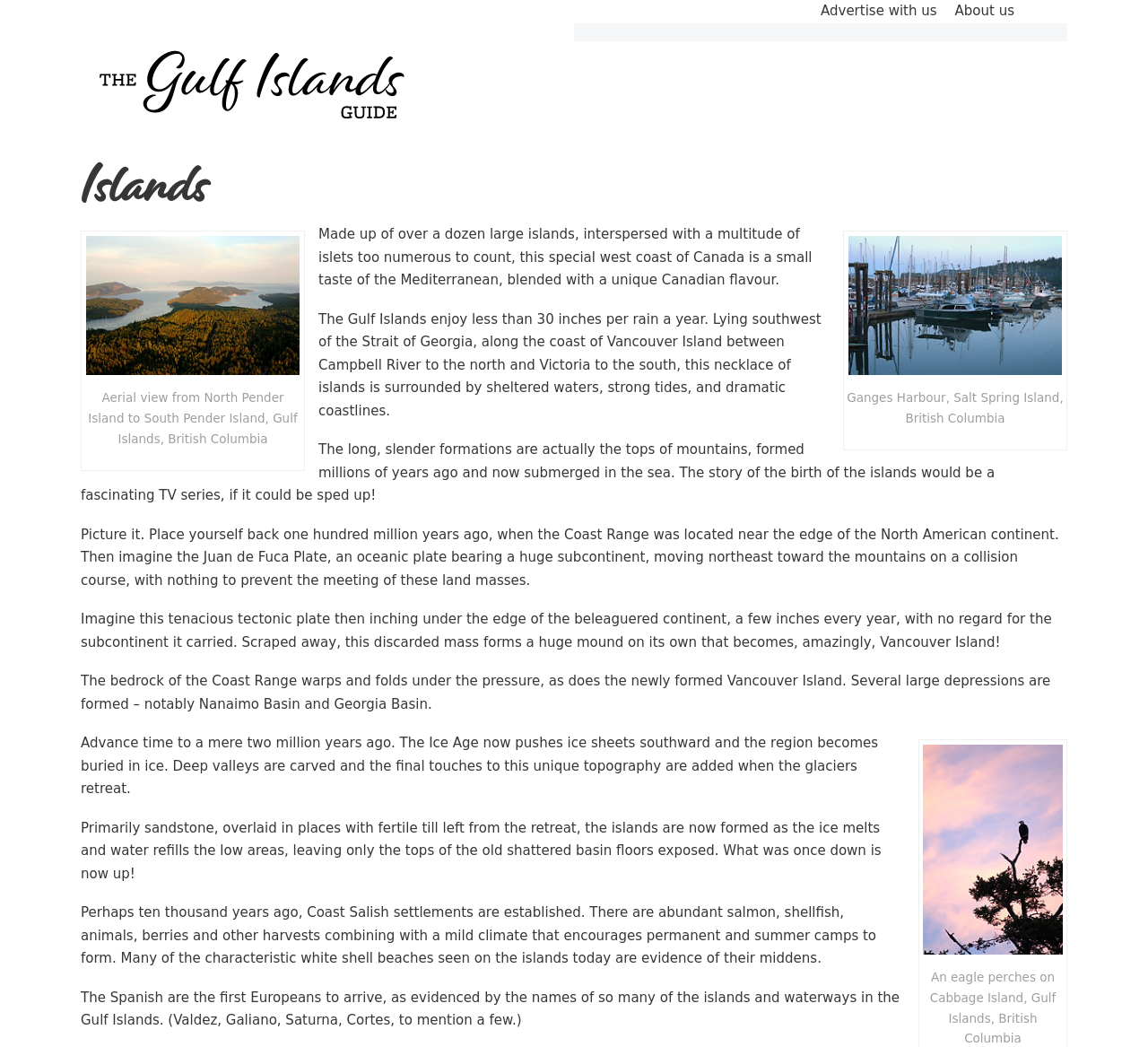Please answer the following question using a single word or phrase: What is the name of the plate that formed Vancouver Island?

Juan de Fuca Plate